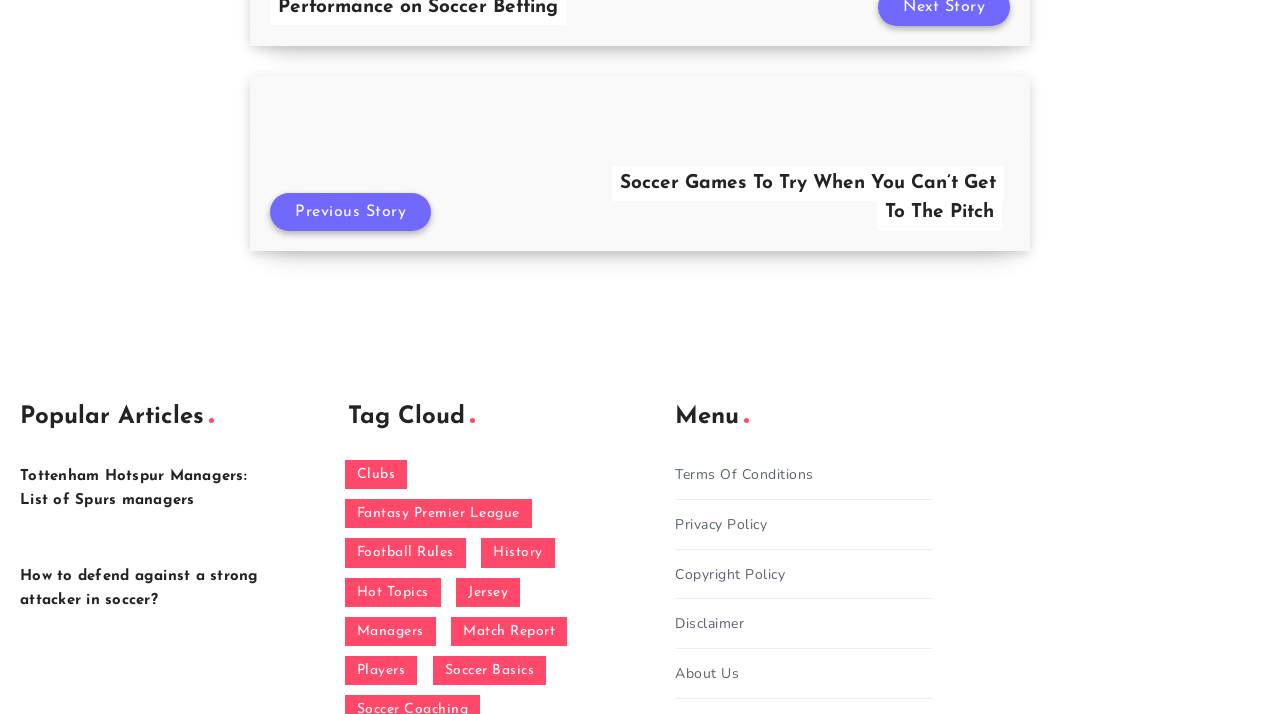Pinpoint the bounding box coordinates of the clickable area needed to execute the instruction: "Explore Soccer Basics". The coordinates should be specified as four float numbers between 0 and 1, i.e., [left, top, right, bottom].

[0.338, 0.919, 0.427, 0.96]